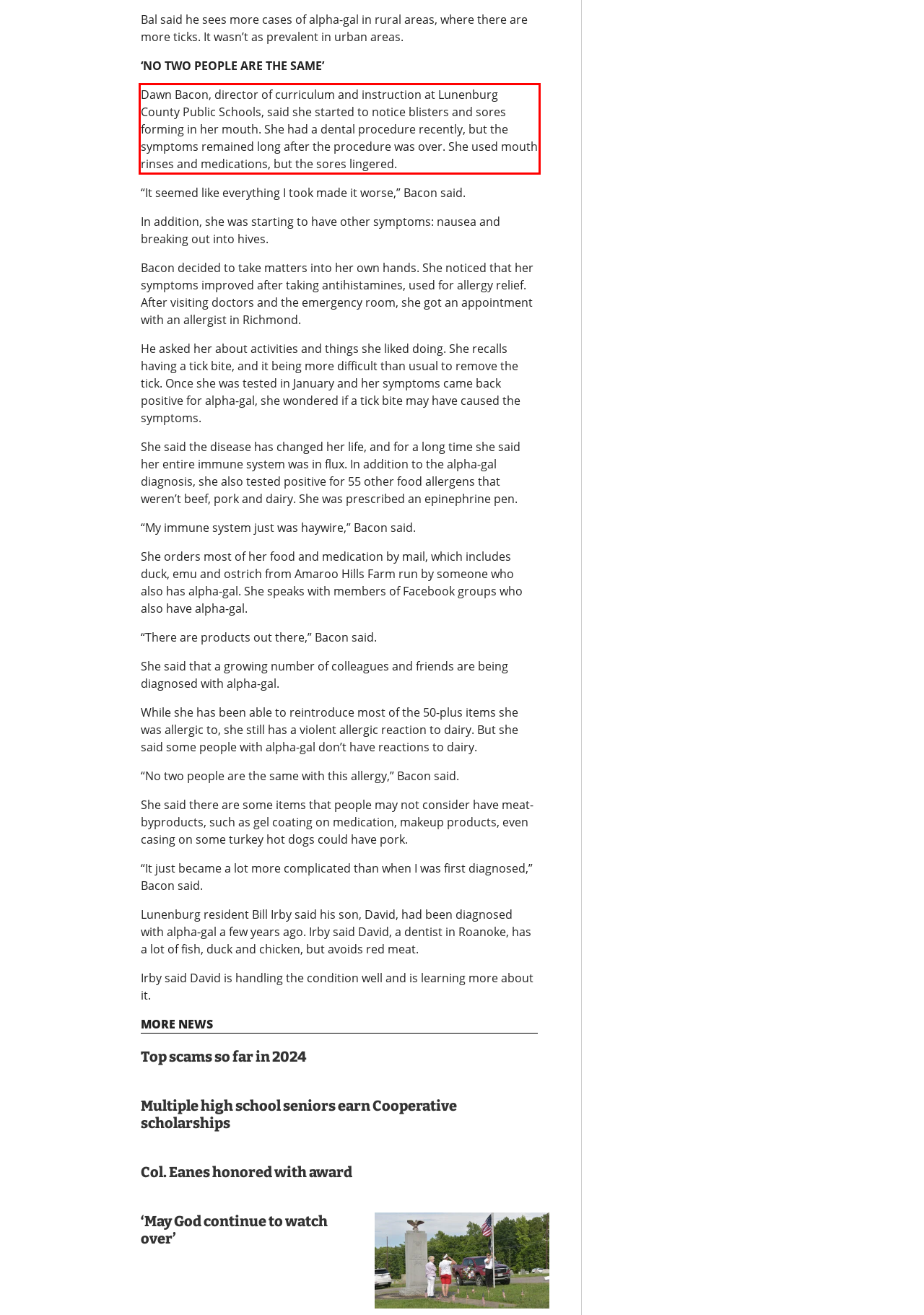Please analyze the provided webpage screenshot and perform OCR to extract the text content from the red rectangle bounding box.

Dawn Bacon, director of curriculum and instruction at Lunenburg County Public Schools, said she started to notice blisters and sores forming in her mouth. She had a dental procedure recently, but the symptoms remained long after the procedure was over. She used mouth rinses and medications, but the sores lingered.